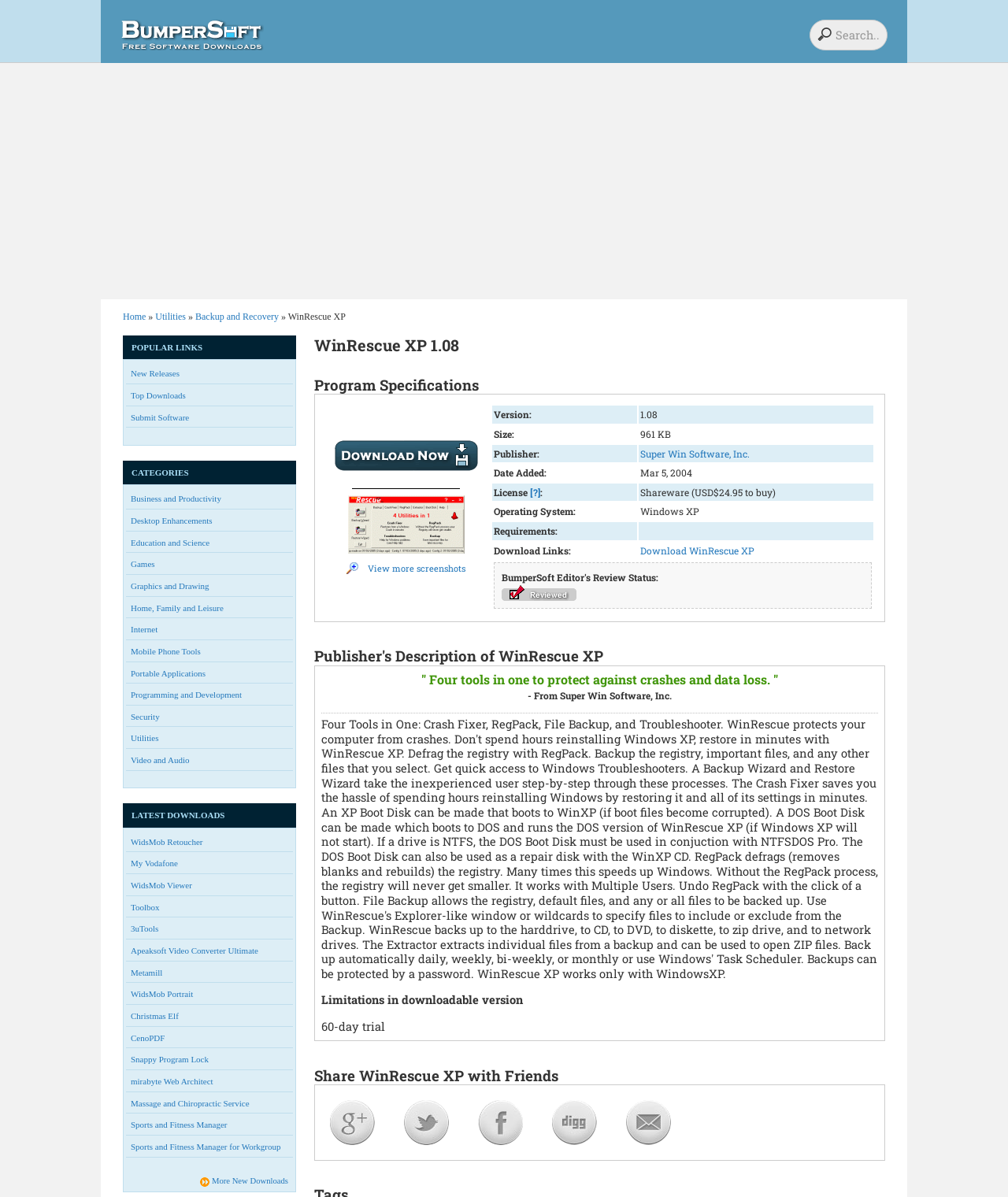Give a detailed account of the webpage.

The webpage is about WinRescue XP, a software that protects against crashes and data loss. At the top, there is a search box on the right side and a logo with a link to the homepage on the left side. Below this, there is an advertisement iframe that takes up most of the width of the page.

The main content of the page is divided into sections. The first section displays the software's name, "WinRescue XP 1.08", and a brief description, "Four tools in one to protect against crashes and data loss." There are also links to download the software and view more screenshots.

The next section provides program specifications, including version, size, publisher, date added, license, operating system, and requirements. This information is presented in a table format.

Following this, there is a section with the publisher's description of WinRescue XP, which provides a detailed overview of the software's features and capabilities. This includes information about the four tools it offers: Crash Fixer, RegPack, File Backup, and Troubleshooter.

At the bottom of the page, there is a section that allows users to share WinRescue XP with friends on various social media platforms, including Google+, Twitter, Facebook, and Digg.